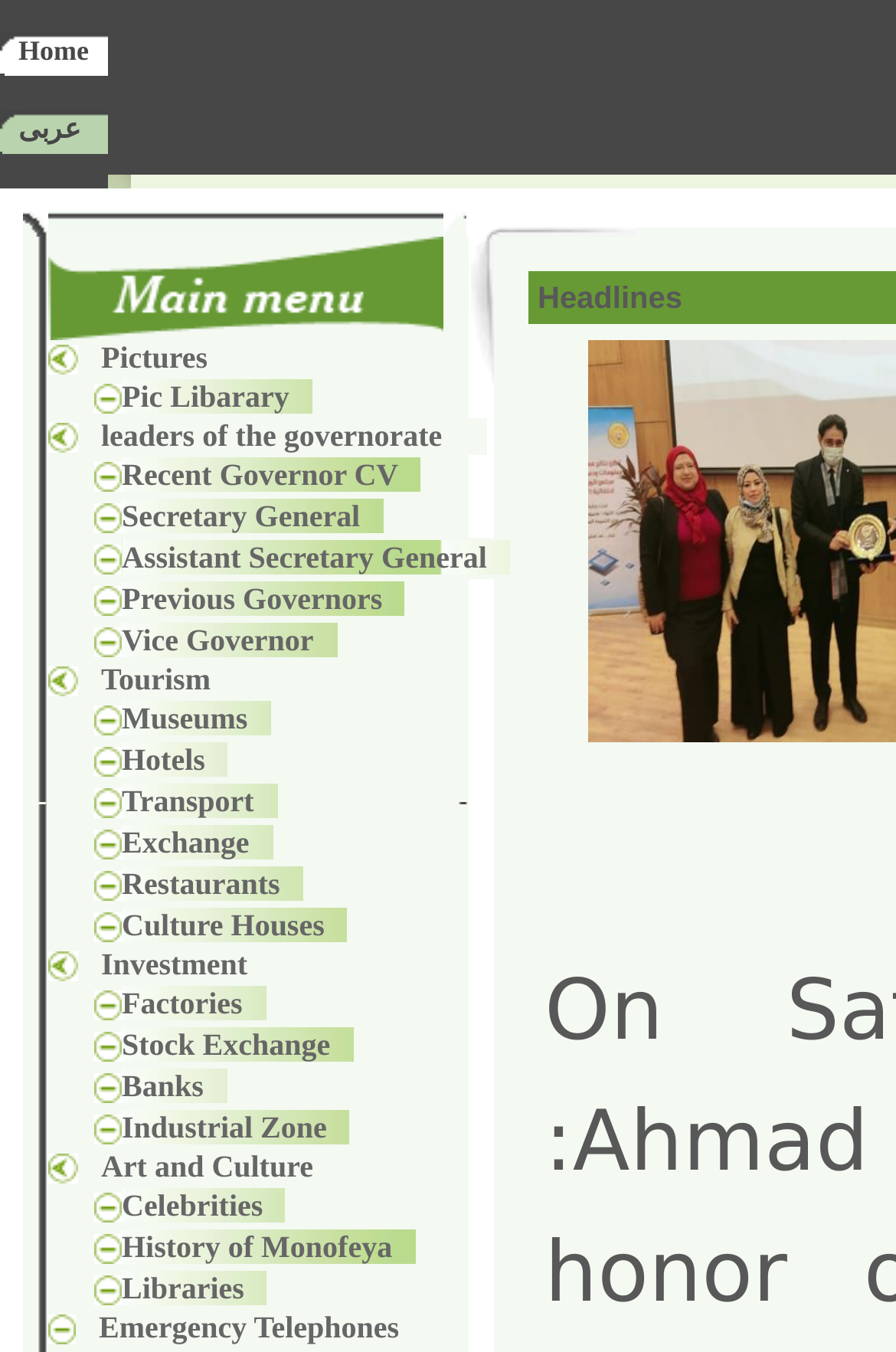Using the provided element description: "Previous Governors", identify the bounding box coordinates. The coordinates should be four floats between 0 and 1 in the order [left, top, right, bottom].

[0.136, 0.43, 0.452, 0.456]